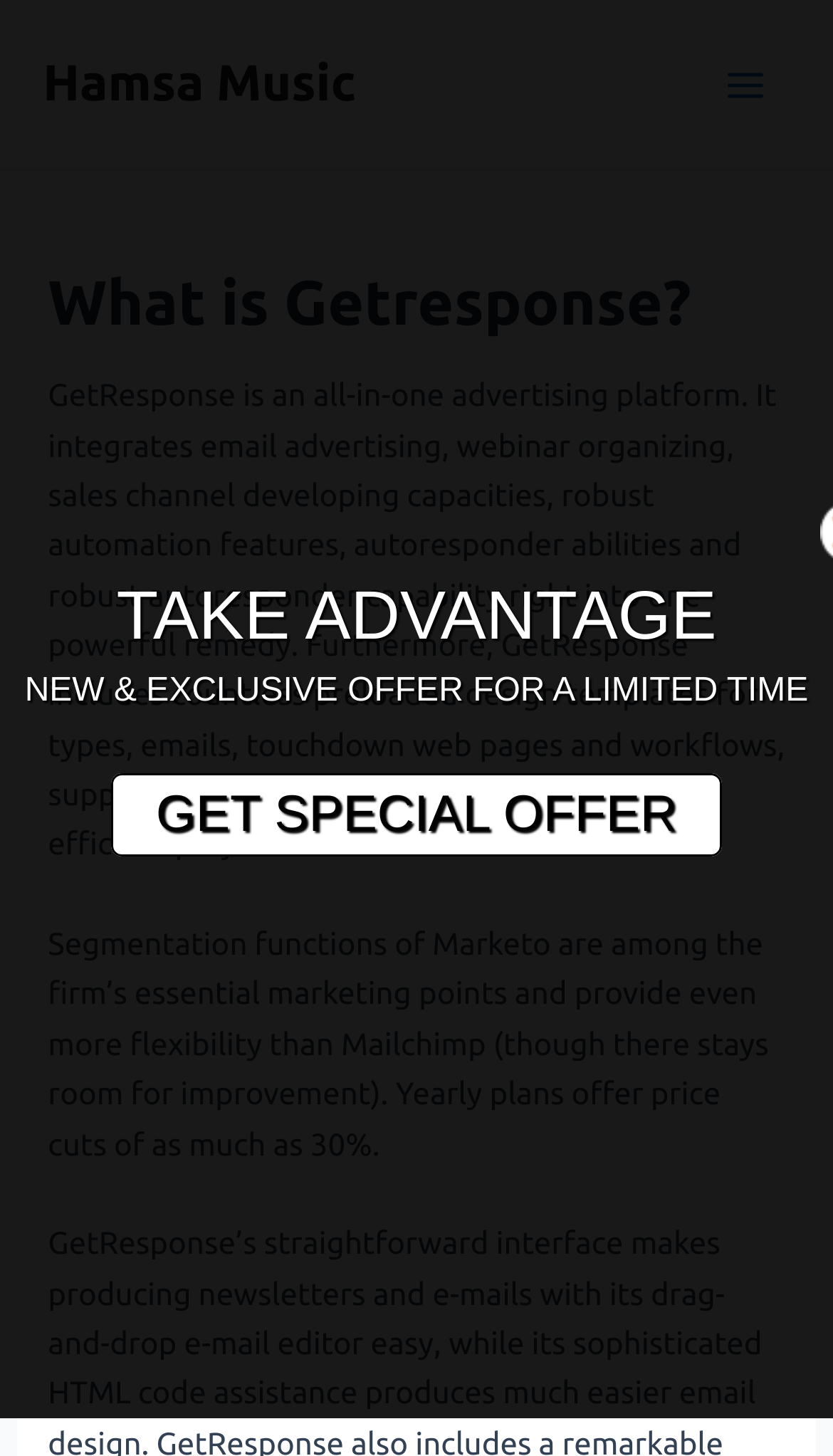Using the given description, provide the bounding box coordinates formatted as (top-left x, top-left y, bottom-right x, bottom-right y), with all values being floating point numbers between 0 and 1. Description: Hamsa Music

[0.051, 0.039, 0.427, 0.077]